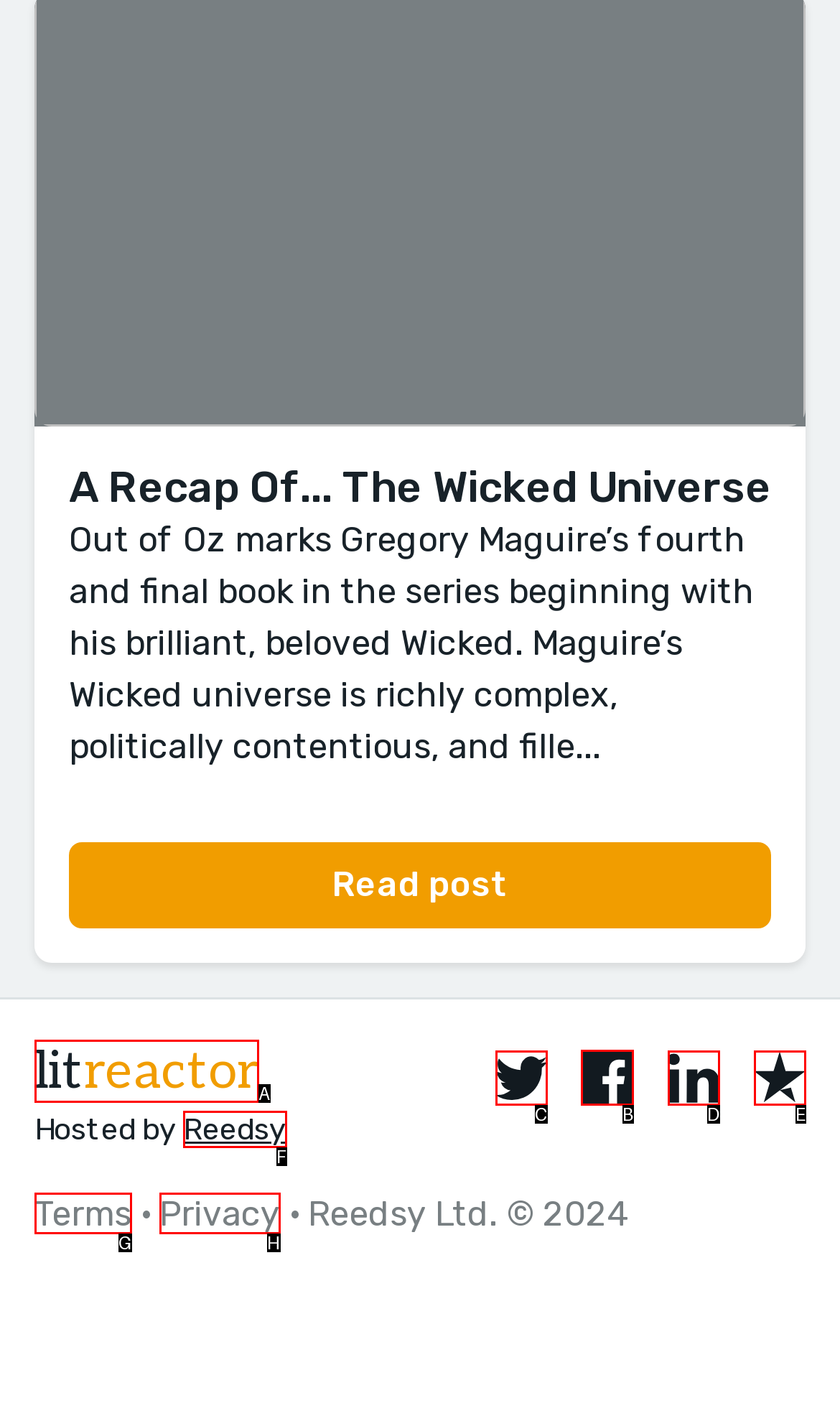Choose the letter of the element that should be clicked to complete the task: check News section
Answer with the letter from the possible choices.

None